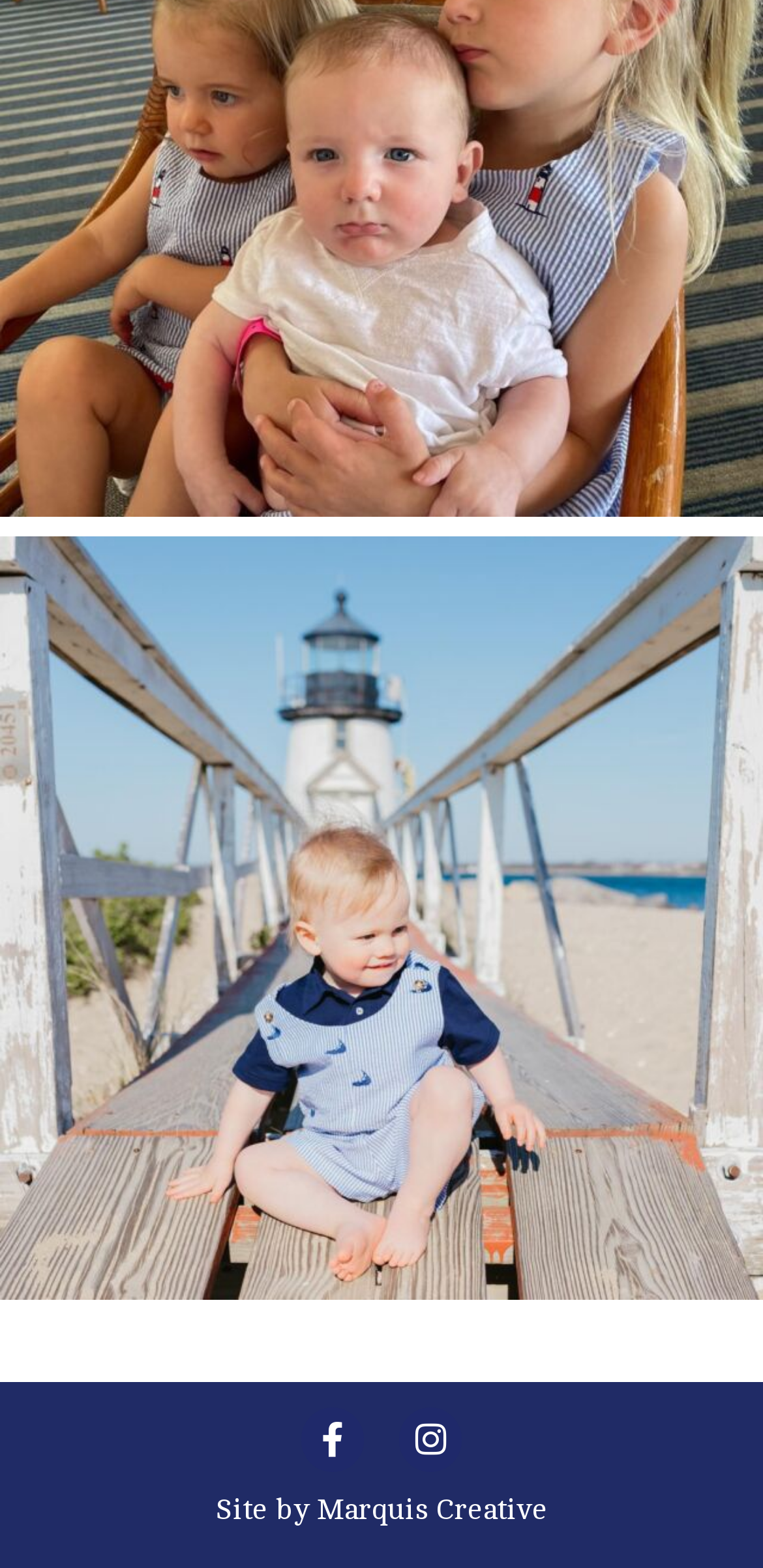From the webpage screenshot, identify the region described by Facebook-f. Provide the bounding box coordinates as (top-left x, top-left y, bottom-right x, bottom-right y), with each value being a floating point number between 0 and 1.

[0.394, 0.898, 0.477, 0.938]